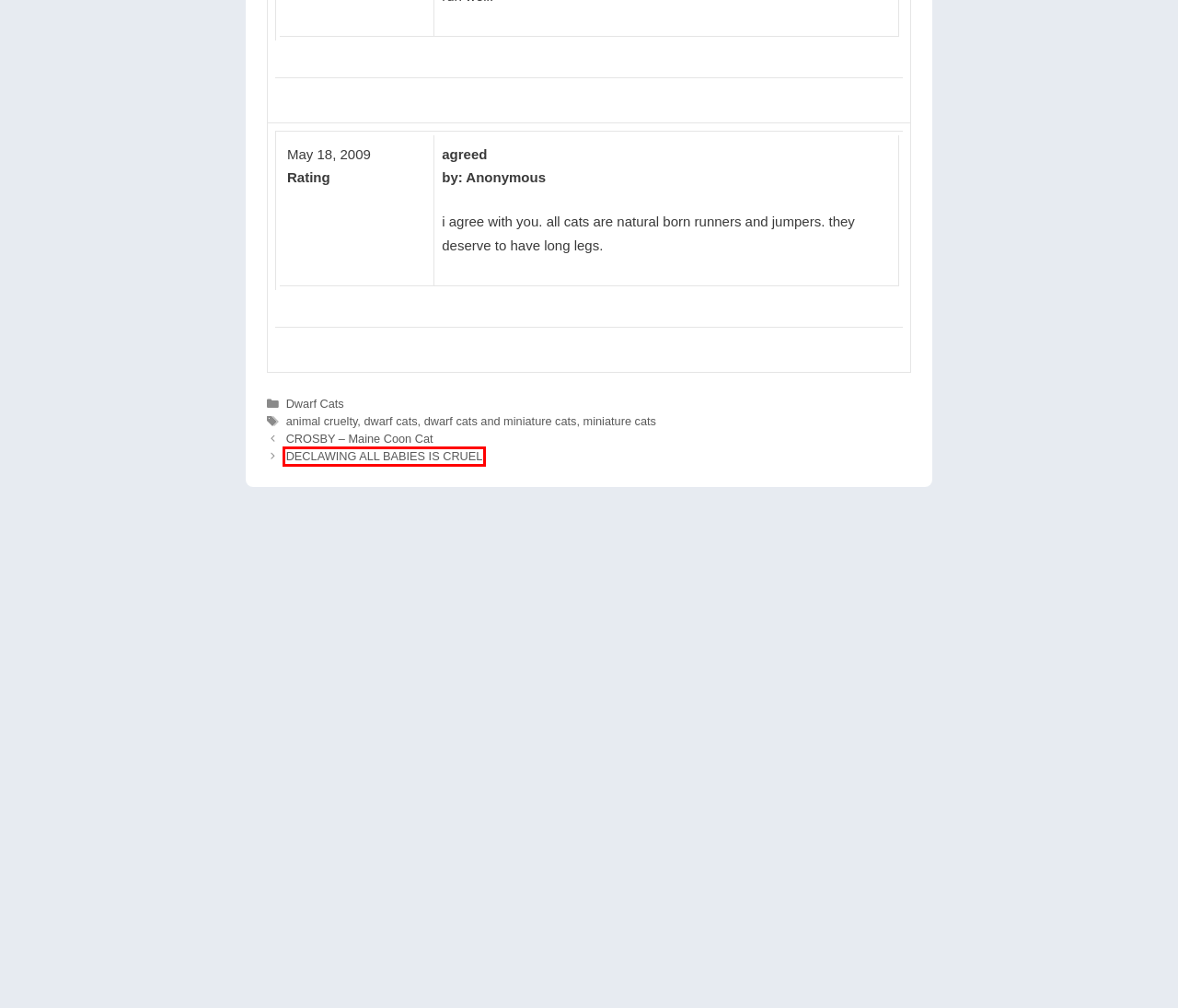Analyze the screenshot of a webpage featuring a red rectangle around an element. Pick the description that best fits the new webpage after interacting with the element inside the red bounding box. Here are the candidates:
A. DECLAWING ALL BABIES IS CRUEL – Michael Broad
B. Dwarf Cats – Michael Broad
C. miniature cats – Michael Broad
D. PoC
E. dwarf cats – Michael Broad
F. dwarf cats and miniature cats – Michael Broad
G. CROSBY – Maine Coon Cat – Michael Broad
H. insurance – Michael Broad

A